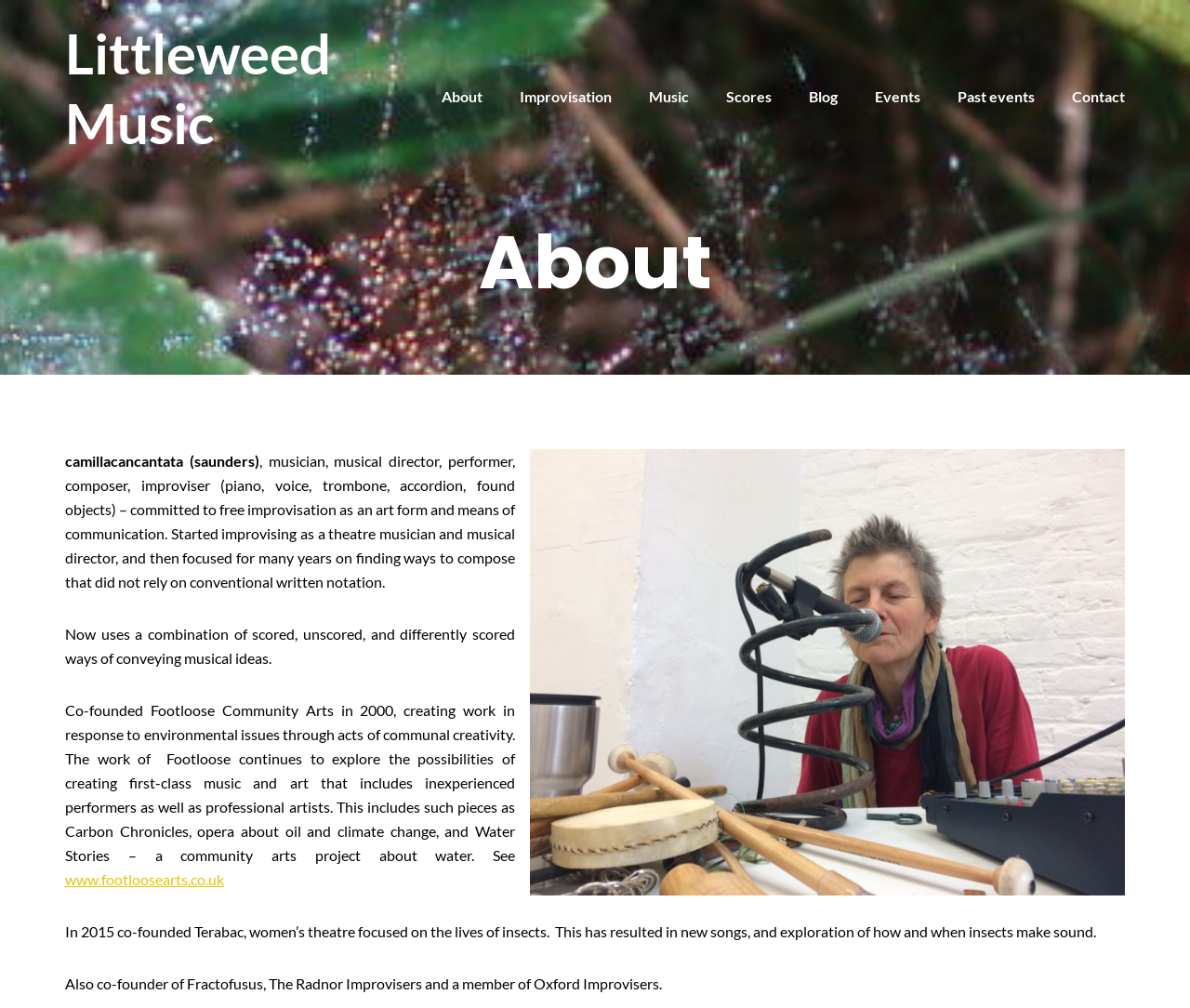Determine the bounding box coordinates of the clickable element to complete this instruction: "Visit the author's page". Provide the coordinates in the format of four float numbers between 0 and 1, [left, top, right, bottom].

None